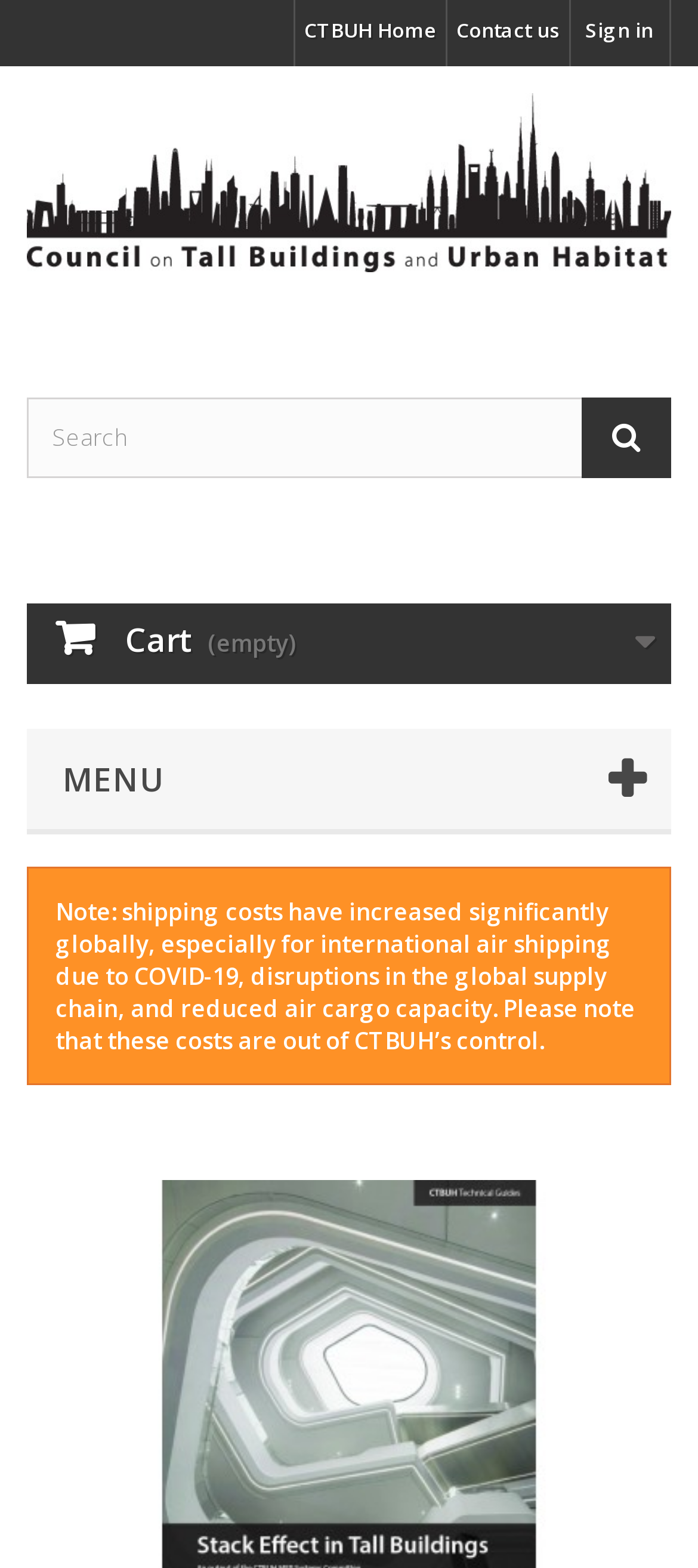Generate a thorough description of the webpage.

The webpage is about the "Stack Effect in Tall Buildings" and is part of the CTBUH Web Shop. At the top right corner, there are three links: "Sign in", "Contact us", and "CTBUH Home". Below these links, there is a larger link to "CTBUH Web Shop" with an accompanying image. 

On the left side, there is a search box with a placeholder text "Search" and a magnifying glass icon button to its right. Below the search box, there is a link to a shopping cart, indicated by a cart icon and the text "(empty)".

Further down, there is a "MENU" label, and below it, a notice about increased shipping costs due to COVID-19 and global supply chain disruptions.